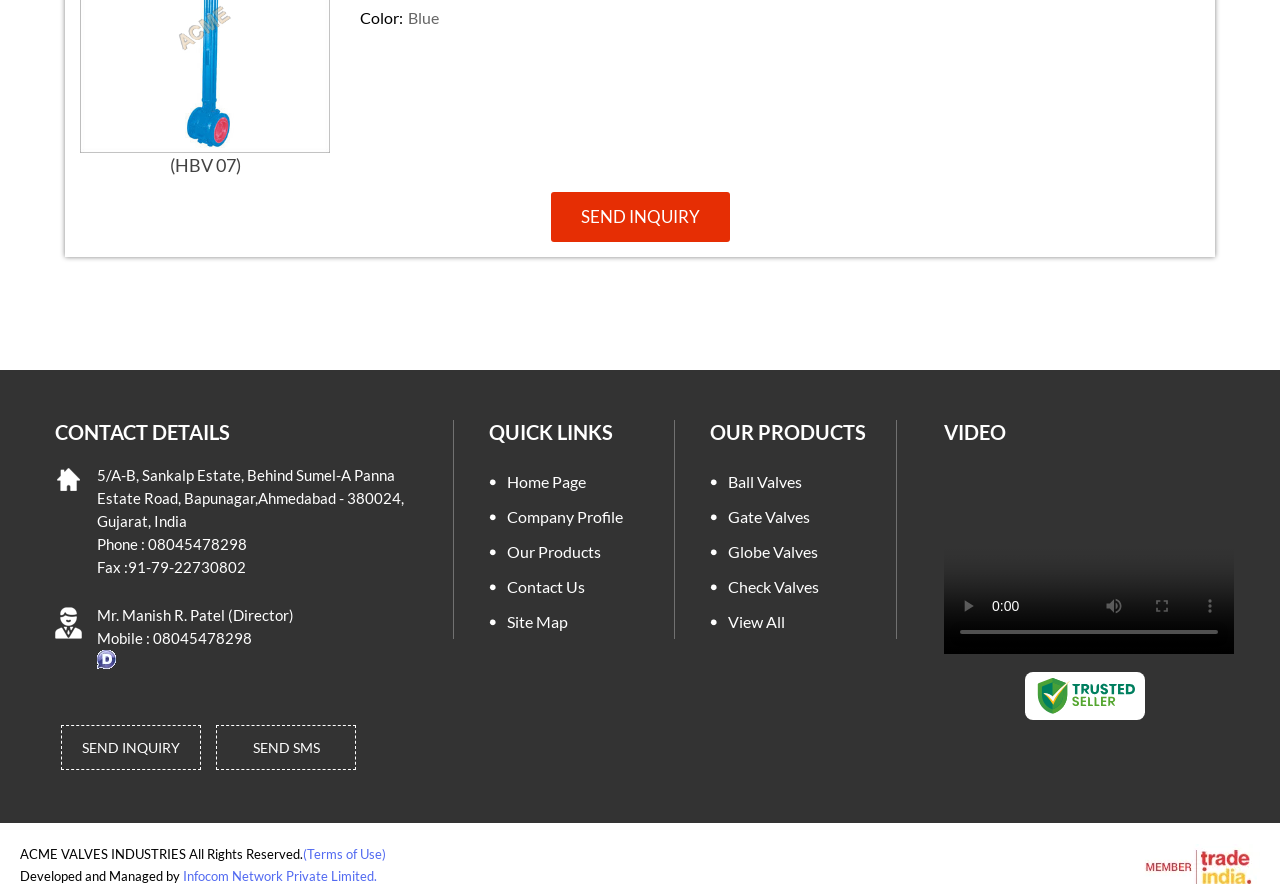Select the bounding box coordinates of the element I need to click to carry out the following instruction: "View all products".

[0.555, 0.693, 0.7, 0.714]